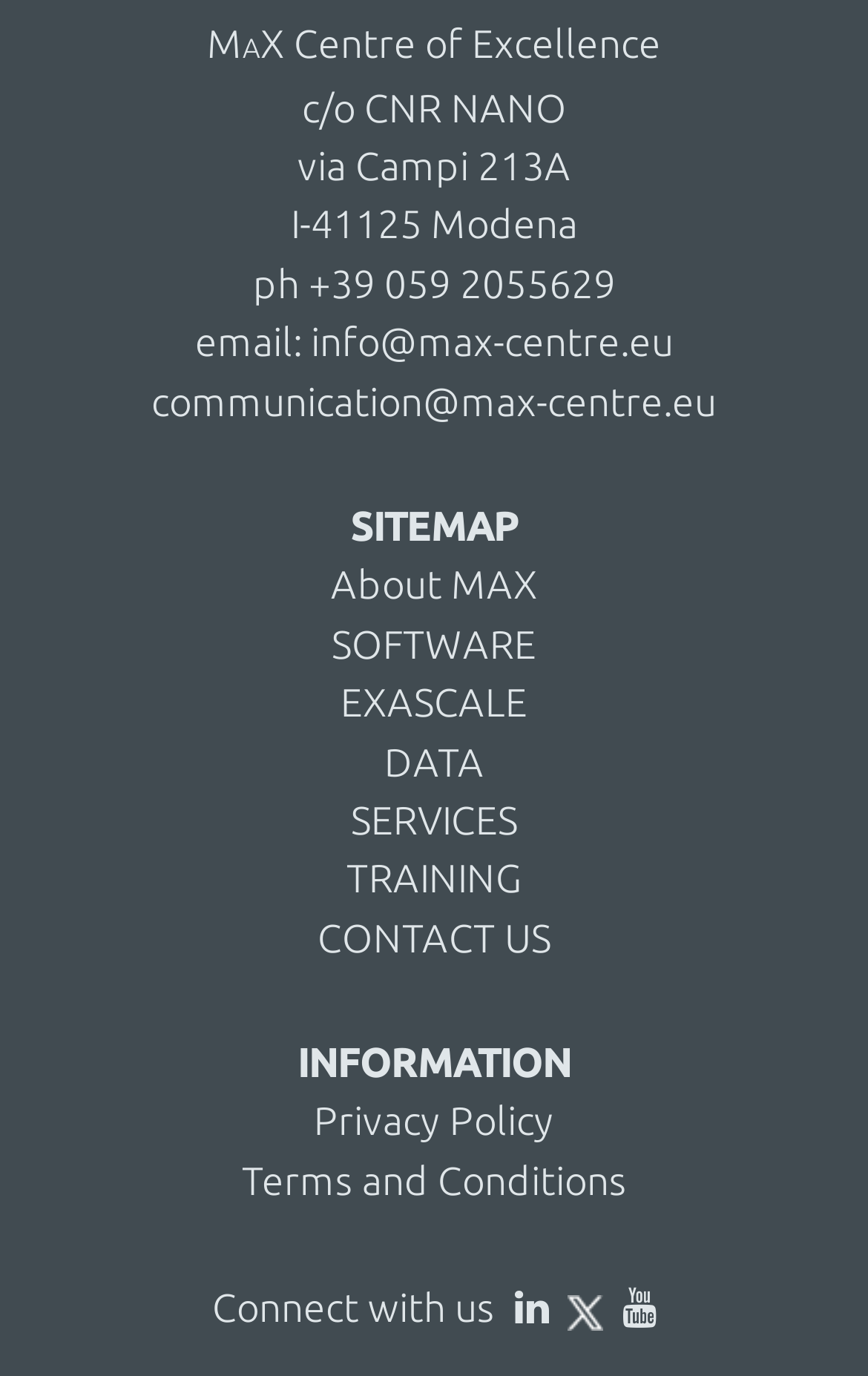What is the name of the centre of excellence?
Examine the image and give a concise answer in one word or a short phrase.

MAX Centre of Excellence